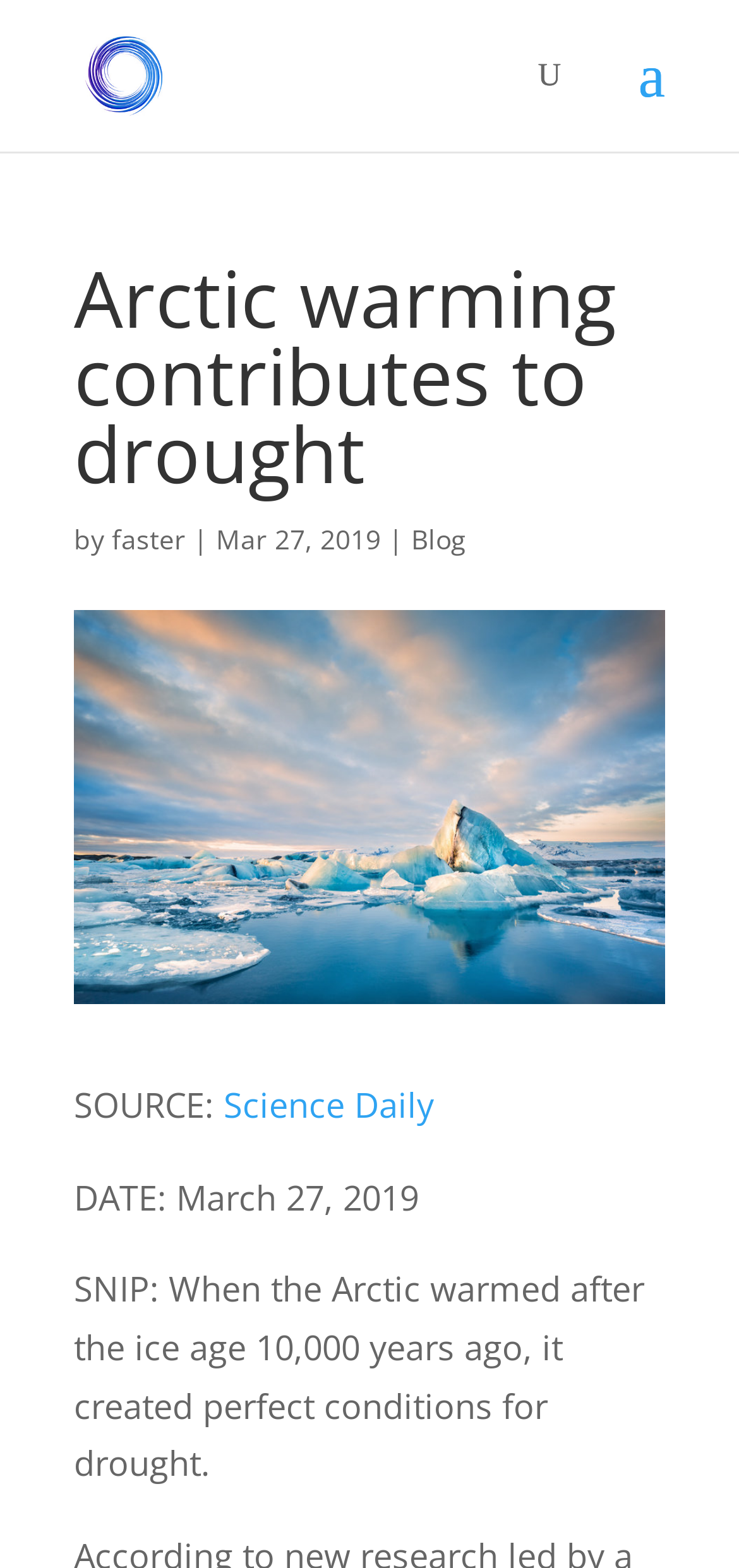Describe the entire webpage, focusing on both content and design.

The webpage is about an article discussing how Arctic warming contributes to drought. At the top left, there is a logo with the text "Faster Than Expected" which is also a clickable link. Below the logo, there is a search bar that spans across the top of the page. 

The main content of the article starts with a heading that reads "Arctic warming contributes to drought" which is positioned near the top center of the page. Below the heading, there is a byline that indicates the author, followed by a link to the author's profile or blog. The date of the article, "Mar 27, 2019", is also displayed on the same line.

Further down, there is a section that cites the source of the article, "Science Daily", which is a clickable link. The date of the article is repeated below the source citation. The main text of the article starts below this section, with a snippet that summarizes the content, which discusses how the Arctic warming after the ice age 10,000 years ago created perfect conditions for drought.